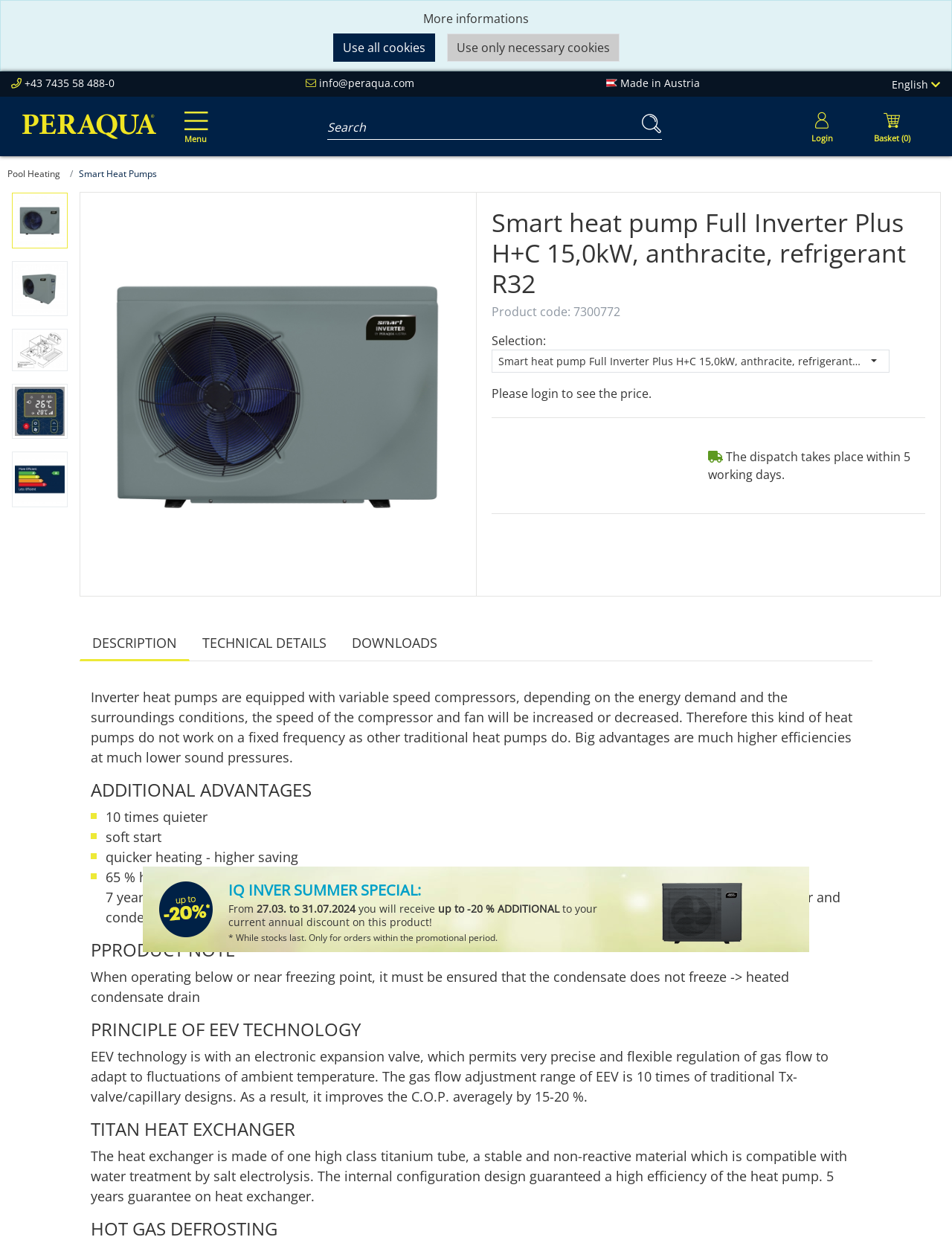Please analyze the image and give a detailed answer to the question:
What is the product code of the smart heat pump?

I found the product code by looking at the product description section, where I saw a static text element with the product code '7300772'.